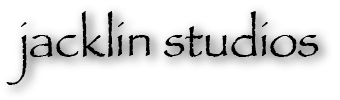What type of services does Jacklin Studios offer?
Using the image as a reference, give an elaborate response to the question.

According to the caption, Jacklin Studios specializes in publishing services for creative professionals, emphasizing a blend of artistic expression and professional quality, and aids in the finalization and mastering of written, audio, and video products.